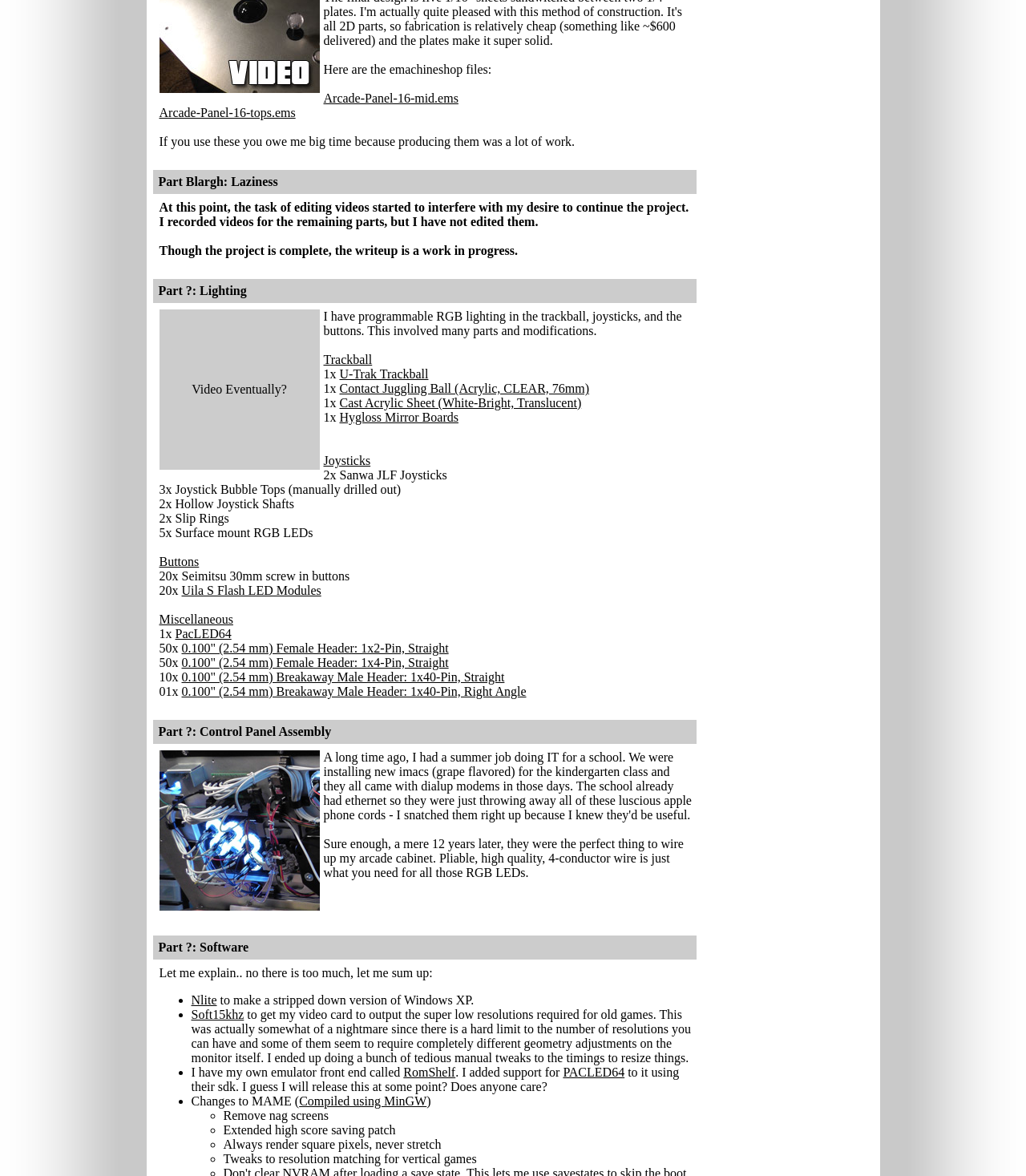Predict the bounding box coordinates of the area that should be clicked to accomplish the following instruction: "Click the 'Arcade-Panel-16-mid.ems' link". The bounding box coordinates should consist of four float numbers between 0 and 1, i.e., [left, top, right, bottom].

[0.315, 0.078, 0.447, 0.089]